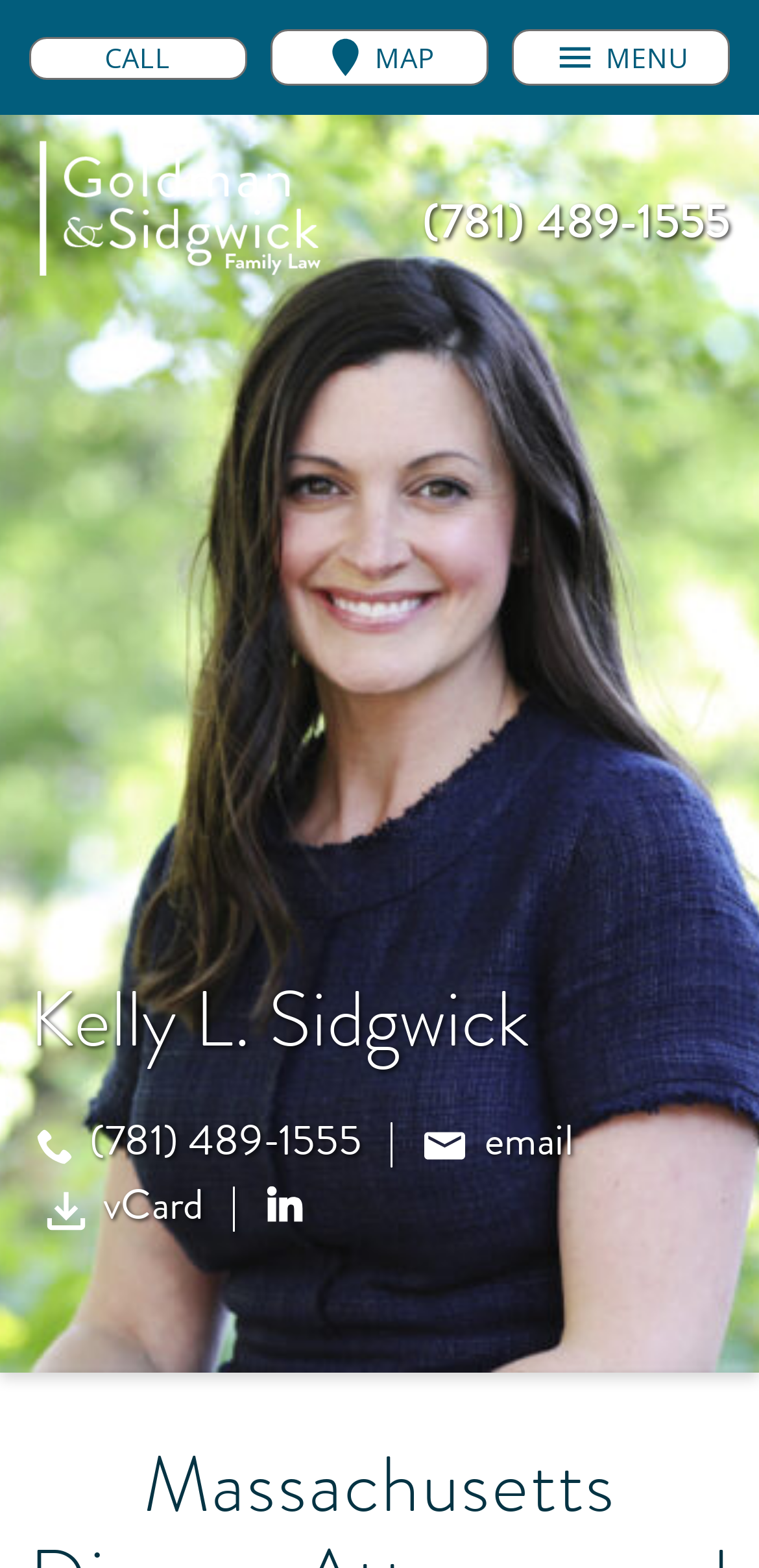Write a detailed summary of the webpage.

The webpage is about Attorney Kelly L. Sidgwick, a divorce and child custody lawyer. At the top left corner, there are three links: "CALL", "MAP", and a button to toggle navigation, which is currently not expanded. To the right of the navigation button, there is a "MENU" text. Below the top links, there is a link to "Goldman & Sidgwick" with an accompanying image. 

On the right side of the page, near the top, there is a phone number "(781) 489-1555" which is also a link. 

In the middle of the page, there is a prominent heading with the attorney's name, "Kelly L. Sidgwick". Below the heading, there are four links: the phone number "(781) 489-1555" again, "email", "vCard", and "Linkedin". The "vCard" link is positioned above the "Linkedin" link.